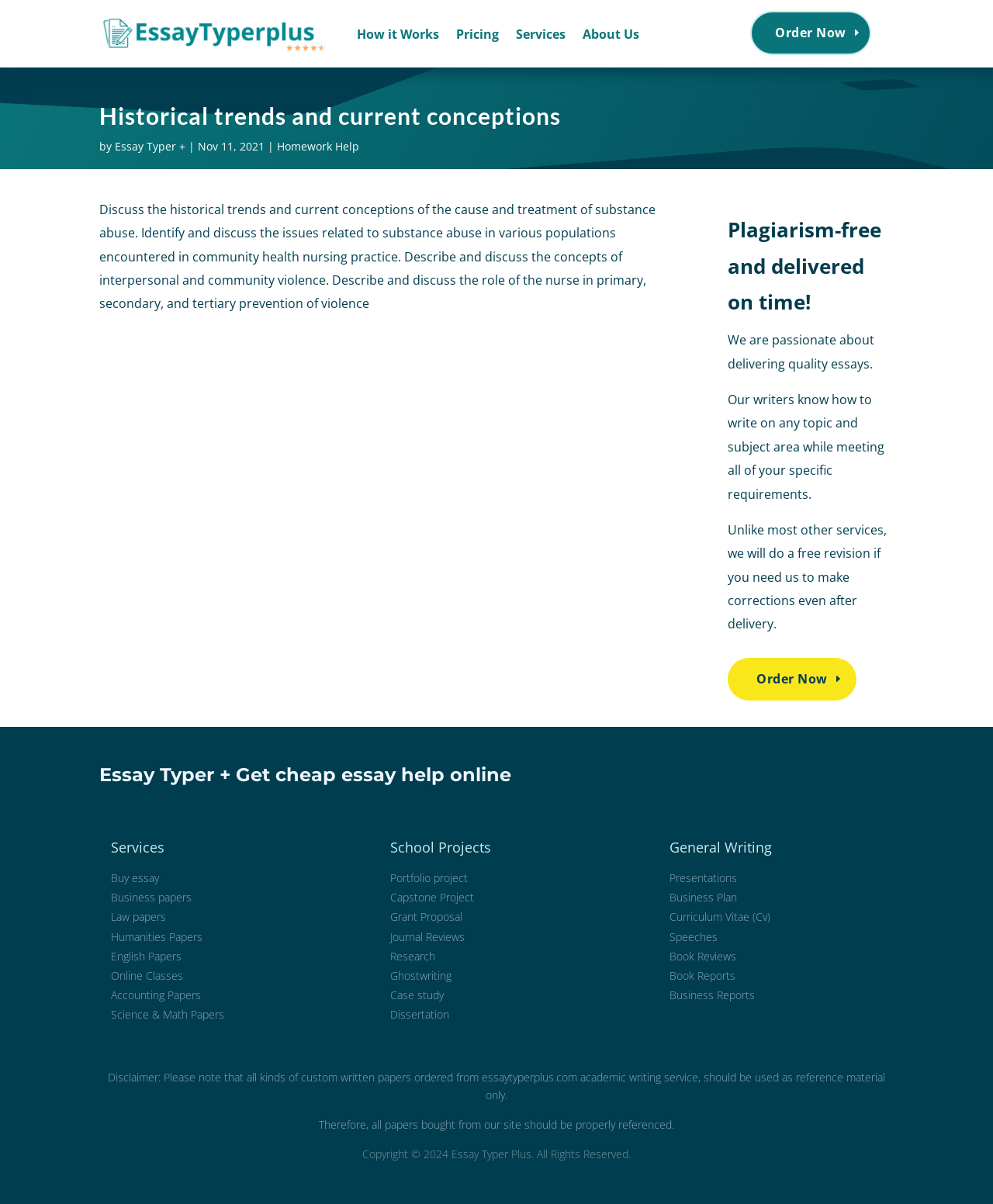Your task is to find and give the main heading text of the webpage.

Historical trends and current conceptions